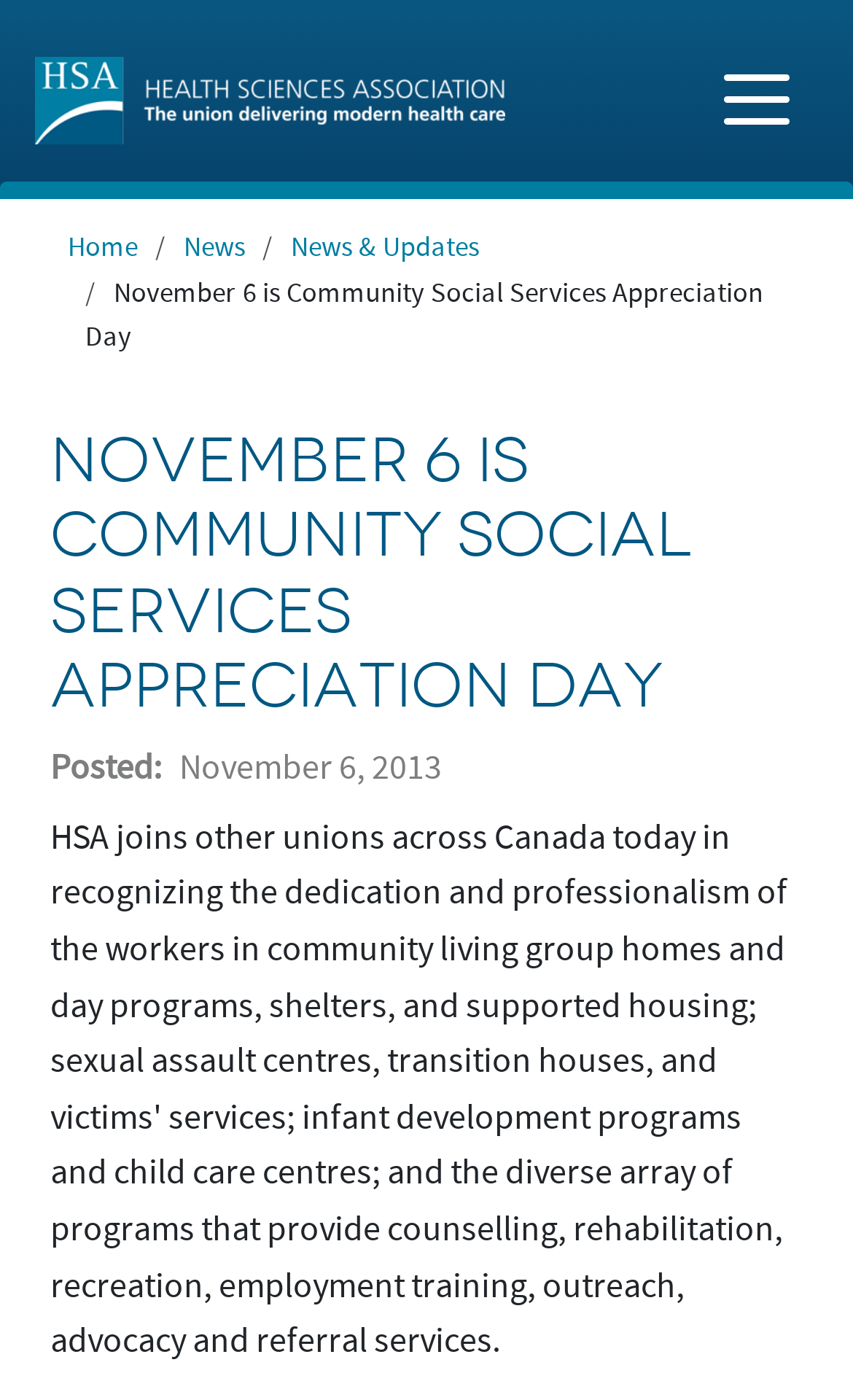Using the information from the screenshot, answer the following question thoroughly:
What is the purpose of the 'Skip to main content' link?

The 'Skip to main content' link is likely provided for accessibility purposes, allowing users to bypass the navigation menu and other non-essential content and jump directly to the main content of the page.